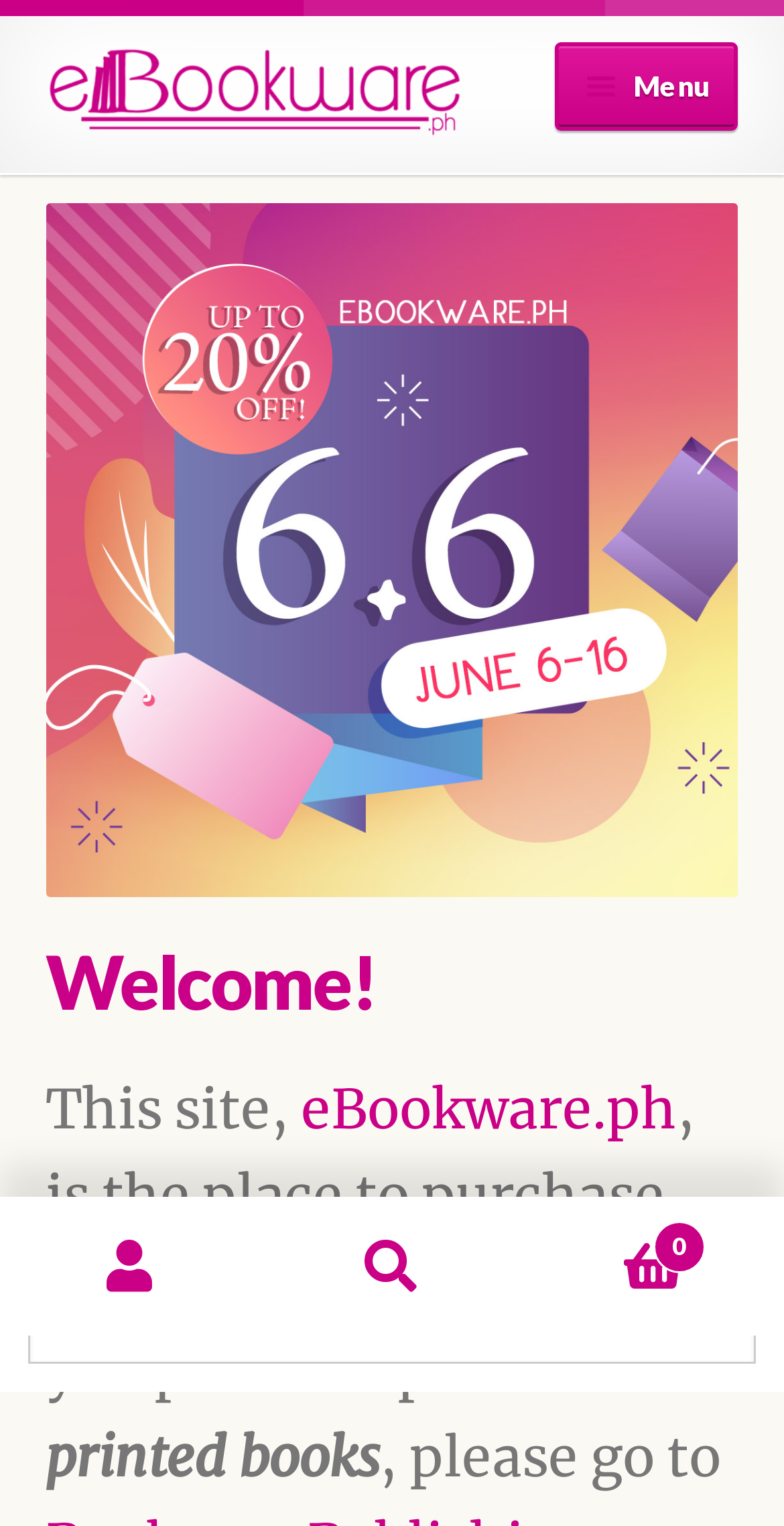Please find the bounding box coordinates of the element's region to be clicked to carry out this instruction: "View the 'Cart'".

[0.667, 0.786, 1.0, 0.875]